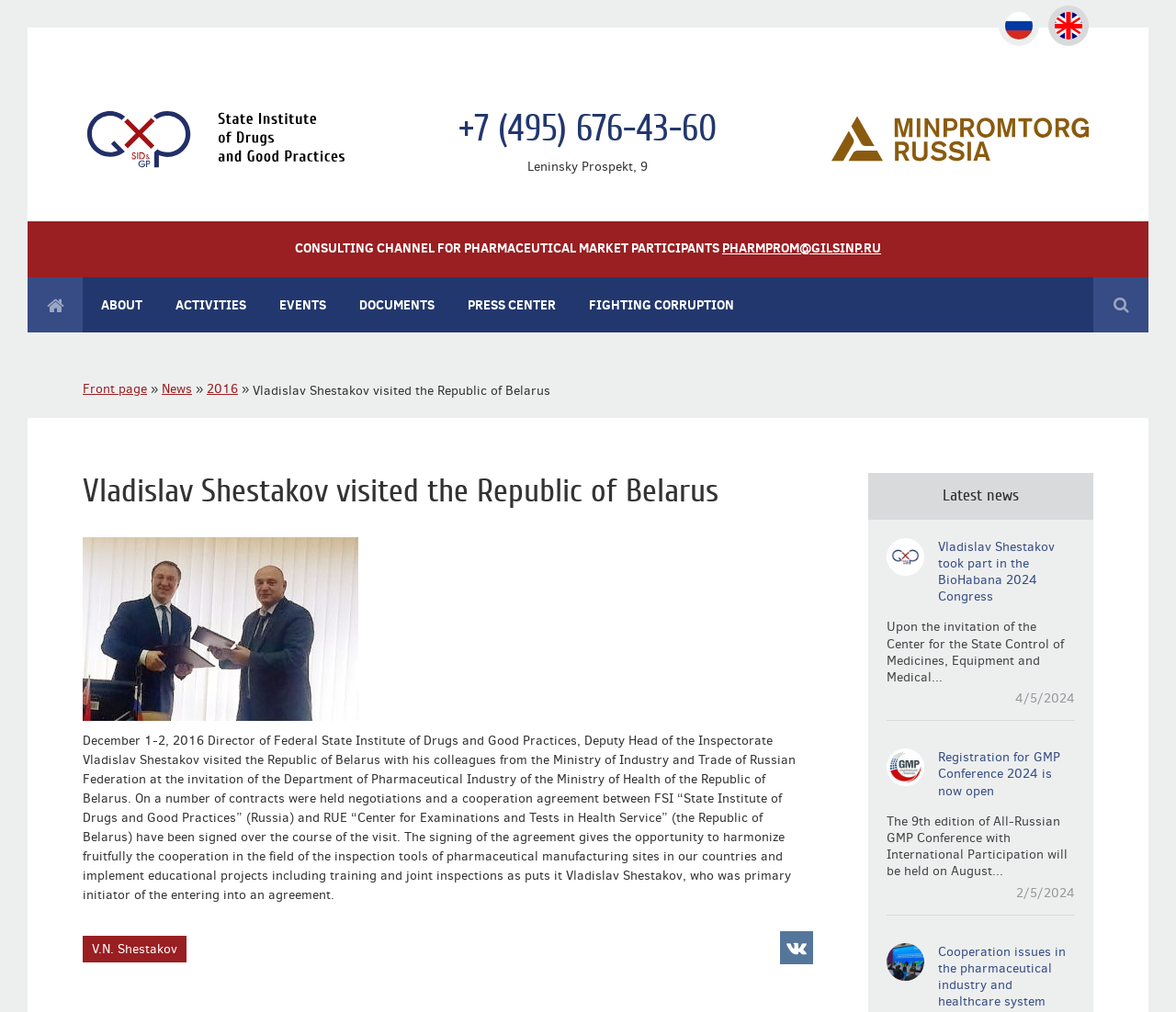Provide the bounding box coordinates of the HTML element described by the text: "Eurasian Academy of Good Practices".

[0.134, 0.463, 0.449, 0.496]